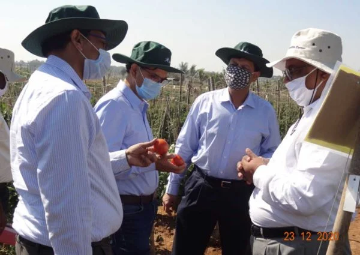Answer the question briefly using a single word or phrase: 
What is the individual holding in their hand?

Tomatoes